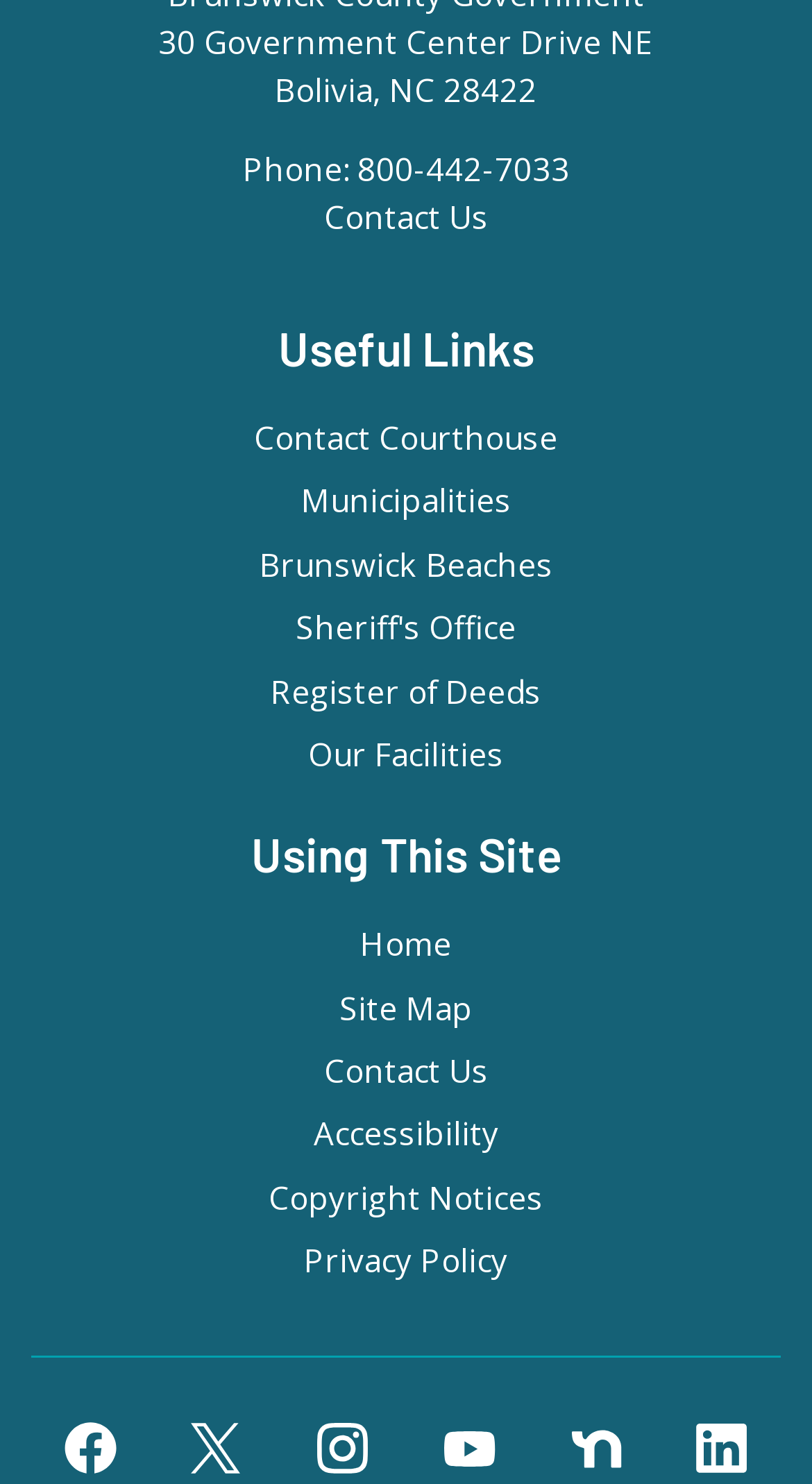Answer briefly with one word or phrase:
What is the address of the government center?

30 Government Center Drive NE